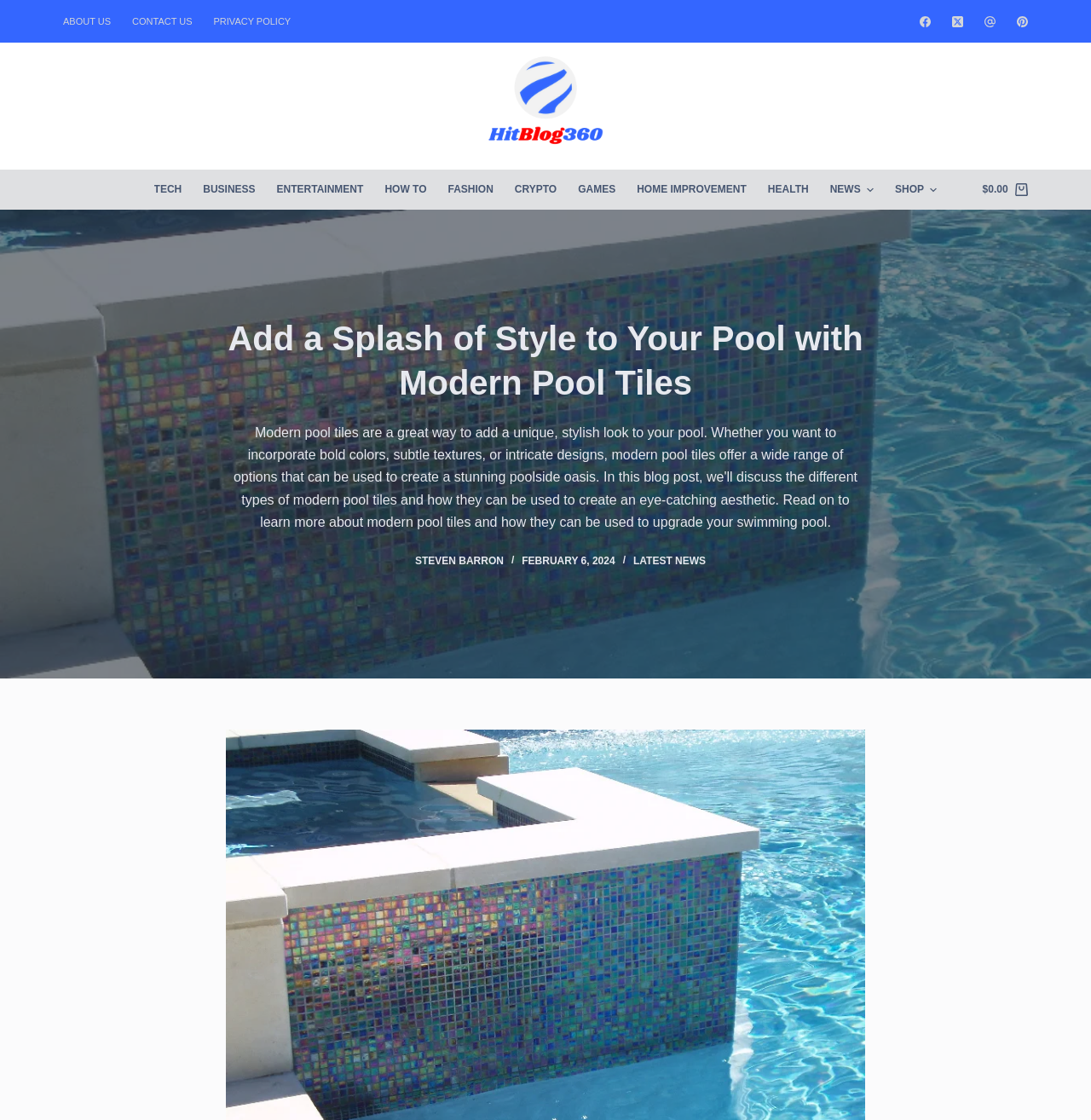Find and extract the text of the primary heading on the webpage.

Add a Splash of Style to Your Pool with Modern Pool Tiles